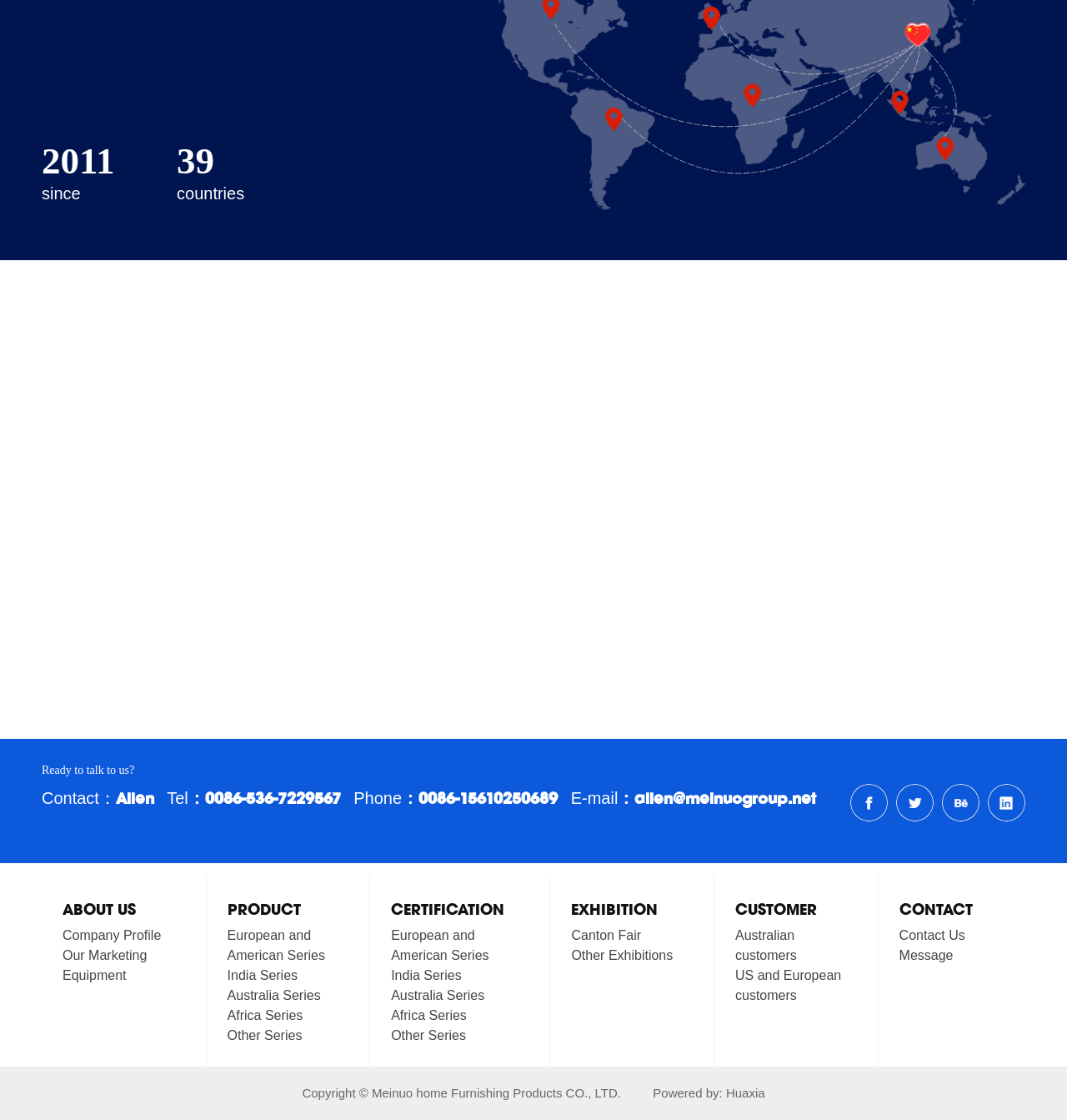Locate the UI element that matches the description Contact Us in the webpage screenshot. Return the bounding box coordinates in the format (top-left x, top-left y, bottom-right x, bottom-right y), with values ranging from 0 to 1.

[0.843, 0.829, 0.904, 0.841]